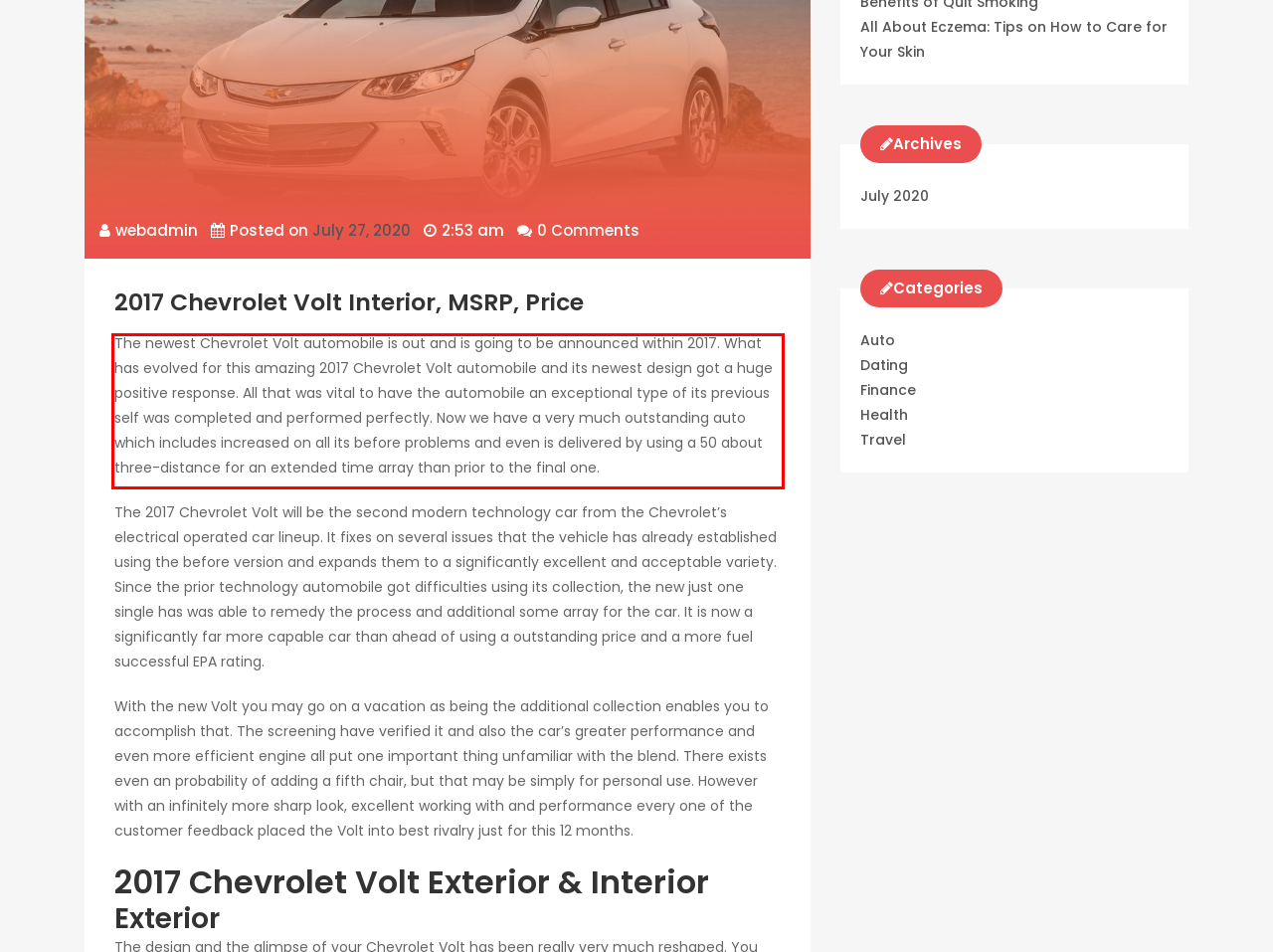Please perform OCR on the text within the red rectangle in the webpage screenshot and return the text content.

The newest Chevrolet Volt automobile is out and is going to be announced within 2017. What has evolved for this amazing 2017 Chevrolet Volt automobile and its newest design got a huge positive response. All that was vital to have the automobile an exceptional type of its previous self was completed and performed perfectly. Now we have a very much outstanding auto which includes increased on all its before problems and even is delivered by using a 50 about three-distance for an extended time array than prior to the final one.